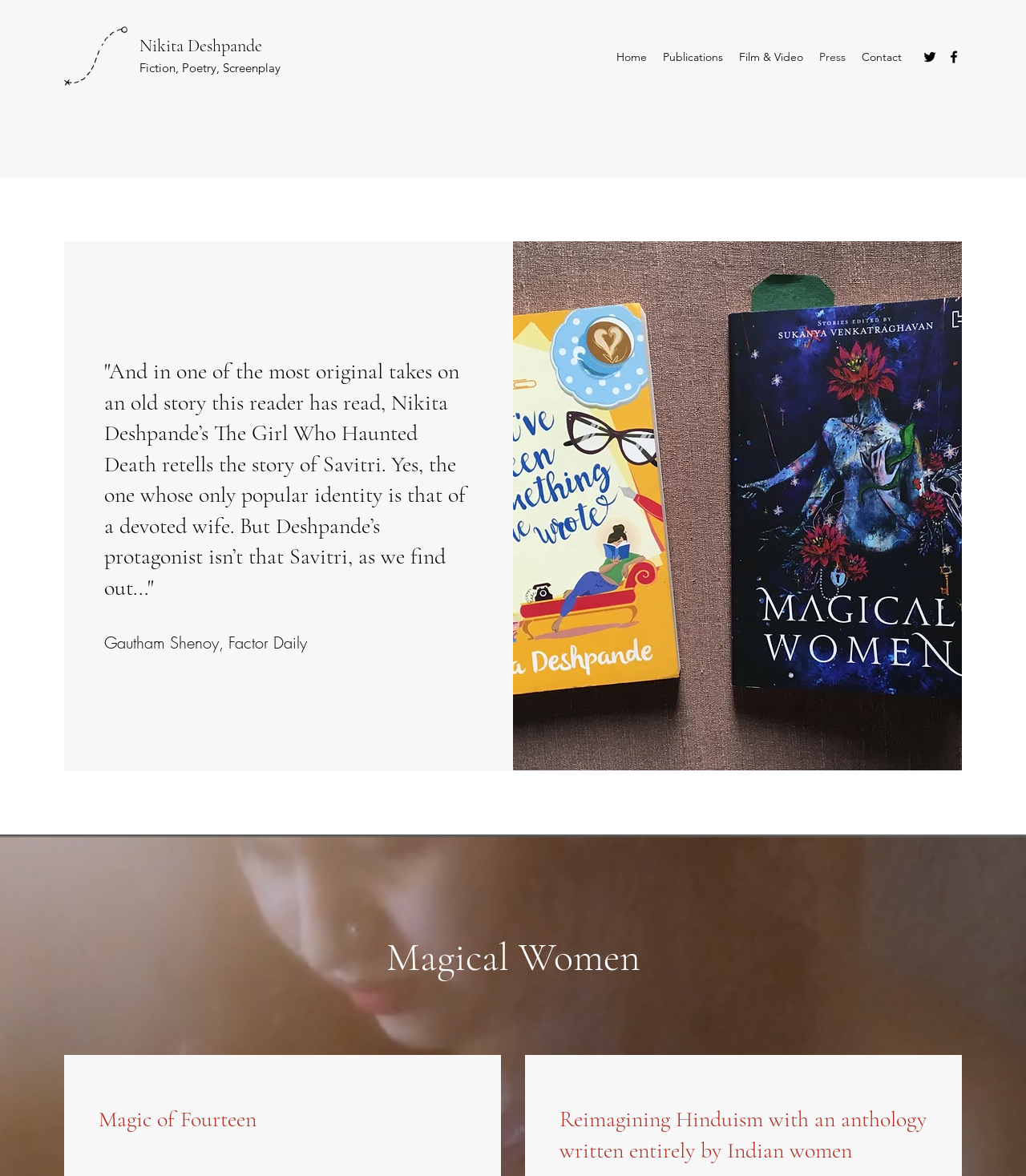What is the author's profession?
Using the image as a reference, answer the question with a short word or phrase.

Writer